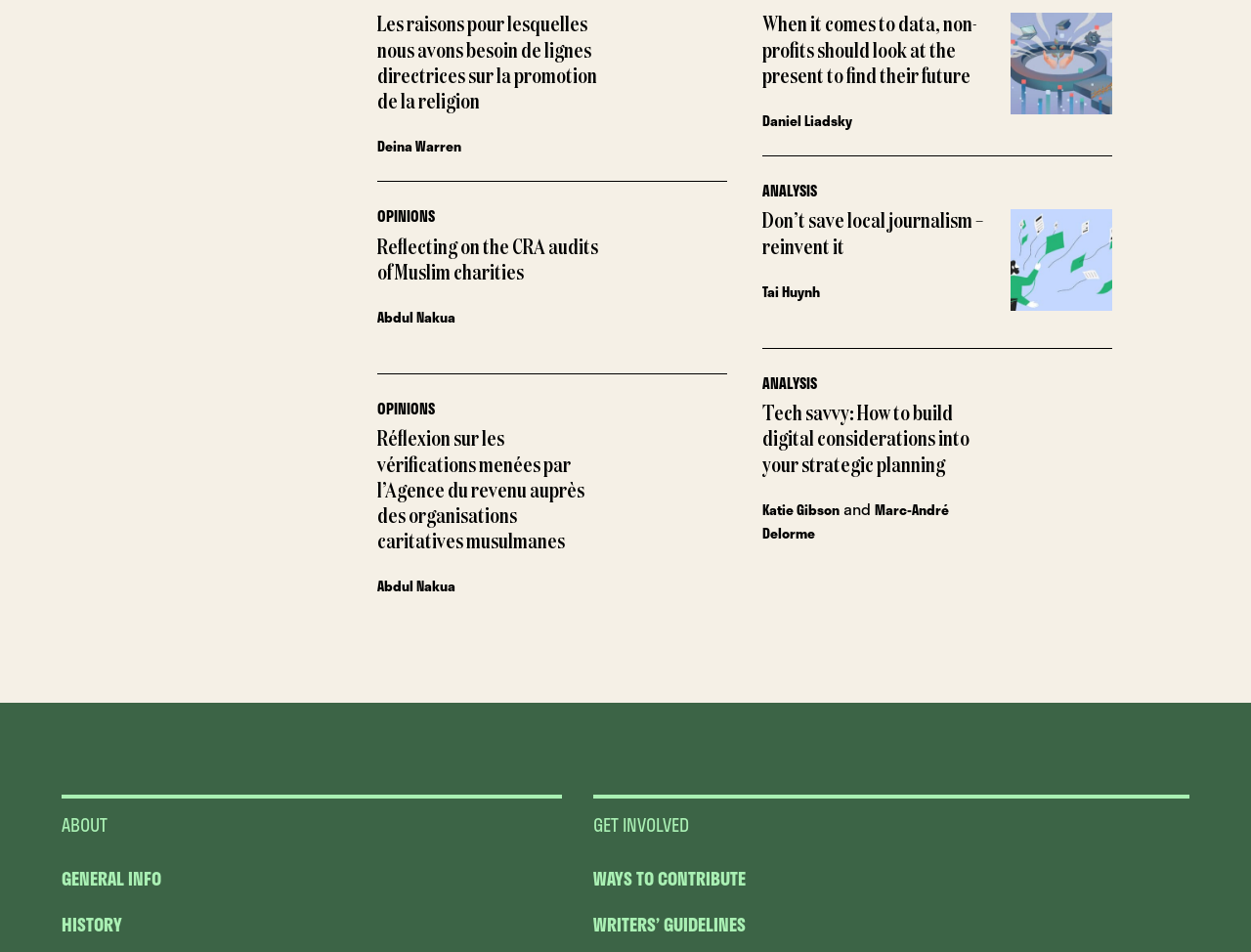Find the bounding box coordinates of the clickable region needed to perform the following instruction: "Discover ways to contribute". The coordinates should be provided as four float numbers between 0 and 1, i.e., [left, top, right, bottom].

[0.474, 0.895, 0.596, 0.924]